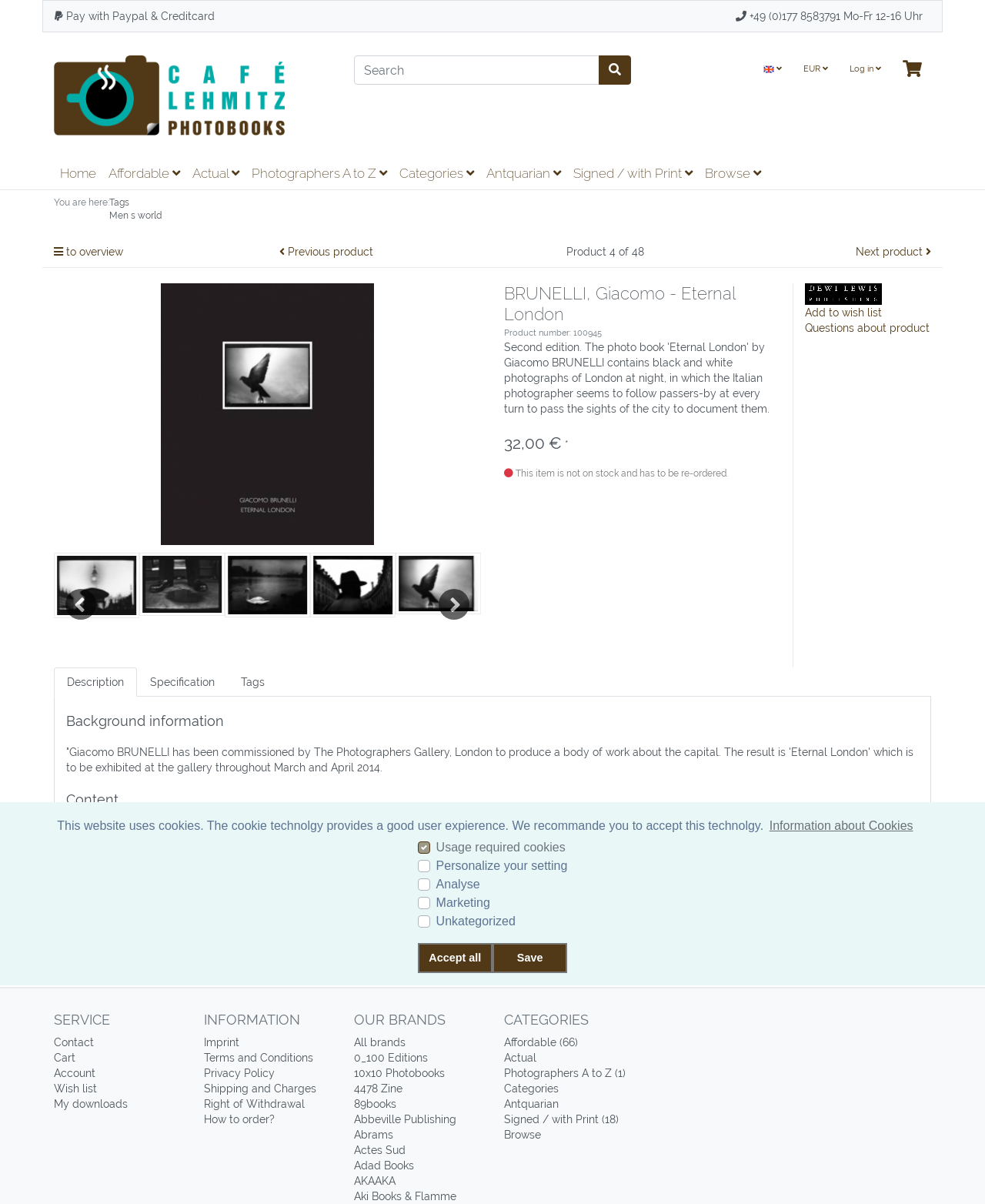Use a single word or phrase to answer the question: How many products are in the category?

48